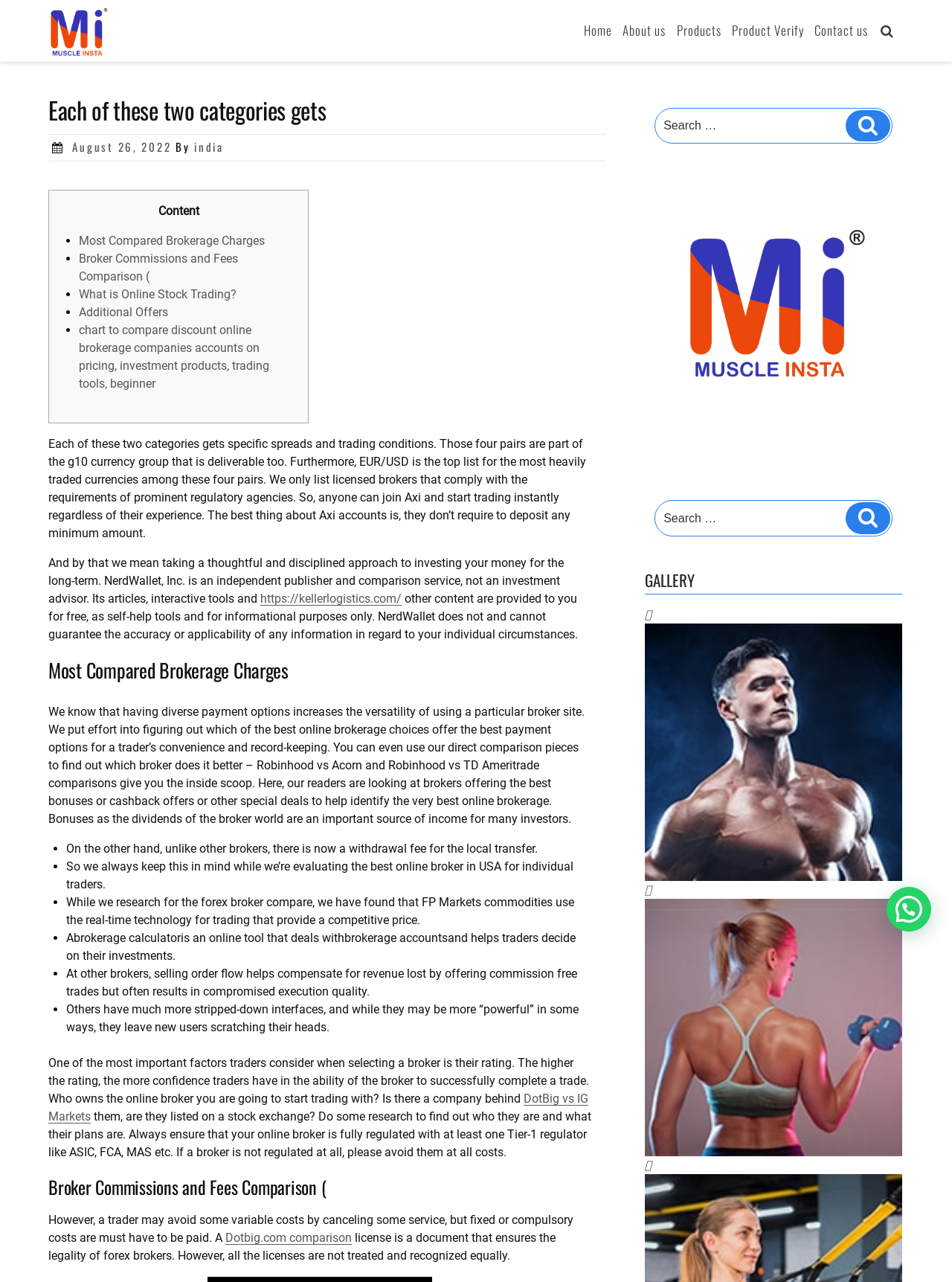Please identify the bounding box coordinates of the clickable area that will fulfill the following instruction: "Read the article about Broker Commissions and Fees Comparison". The coordinates should be in the format of four float numbers between 0 and 1, i.e., [left, top, right, bottom].

[0.051, 0.511, 0.621, 0.534]